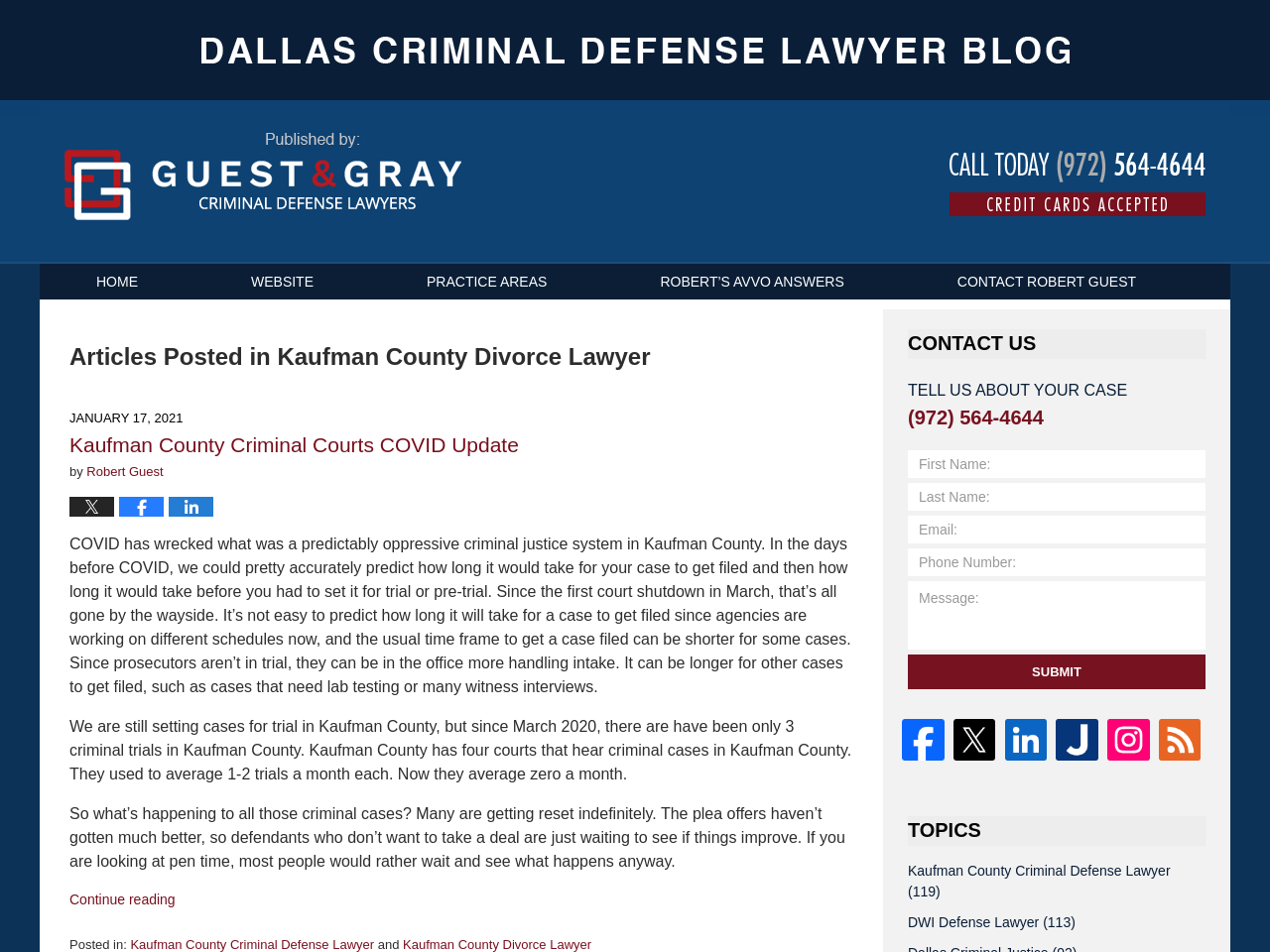Explain the webpage in detail, including its primary components.

This webpage is a blog post from a Dallas criminal defense lawyer, specifically focusing on Kaufman County divorce lawyers. At the top of the page, there is a header section with links to the blog's homepage, website, practice areas, and contact information. Below this, there is a section with the title "Articles Posted in Kaufman County Divorce Lawyer" and a subheading "Kaufman County Criminal Courts COVID Update" written by Robert Guest.

The main content of the page is an article discussing the impact of COVID-19 on the criminal justice system in Kaufman County. The article is divided into several paragraphs, with social media sharing links and icons at the bottom of each section. The text describes how the pandemic has disrupted the predictability of the criminal justice system, making it difficult to predict how long cases will take to get filed and go to trial.

On the right-hand side of the page, there is a contact form with several text boxes and a submit button, allowing users to reach out to the lawyer. Below this, there are links to the lawyer's social media profiles, including Facebook, Twitter, LinkedIn, and Instagram.

At the bottom of the page, there is a section with links to various topics, including Kaufman County criminal defense lawyers and DWI defense lawyers. Overall, the webpage appears to be a blog post discussing the impact of COVID-19 on the criminal justice system in Kaufman County, with a focus on the lawyer's expertise in this area.